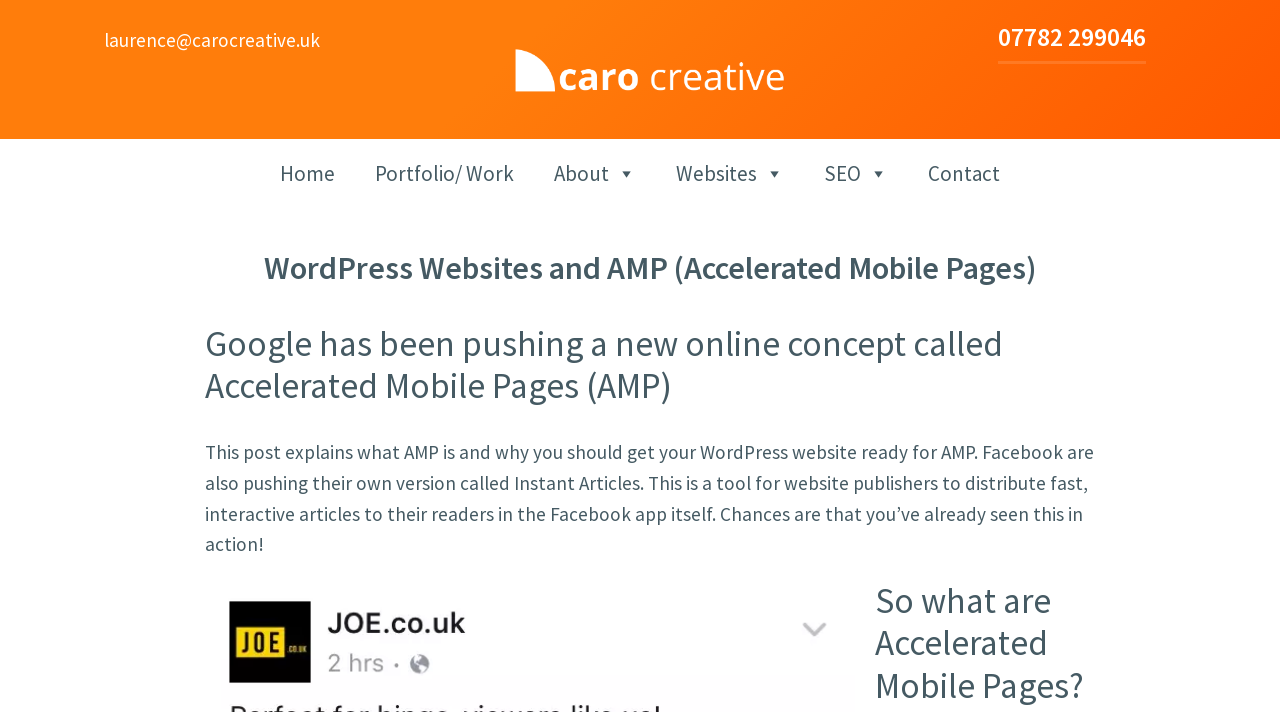Identify the headline of the webpage and generate its text content.

WordPress Websites and AMP (Accelerated Mobile Pages)